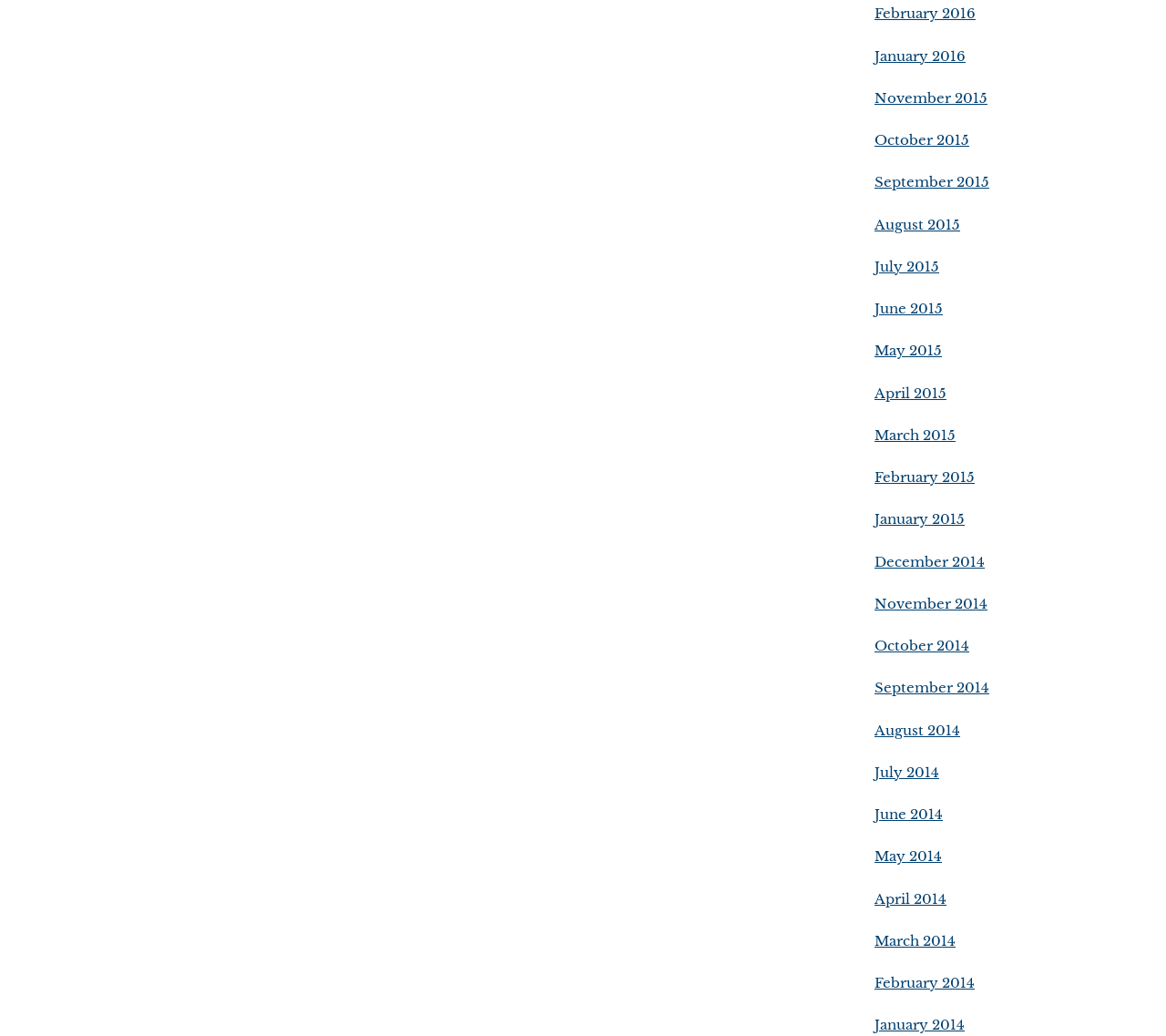From the details in the image, provide a thorough response to the question: What is the earliest month listed?

By examining the list of links, I found that the earliest month listed is January 2014, which is located at the bottom of the list.